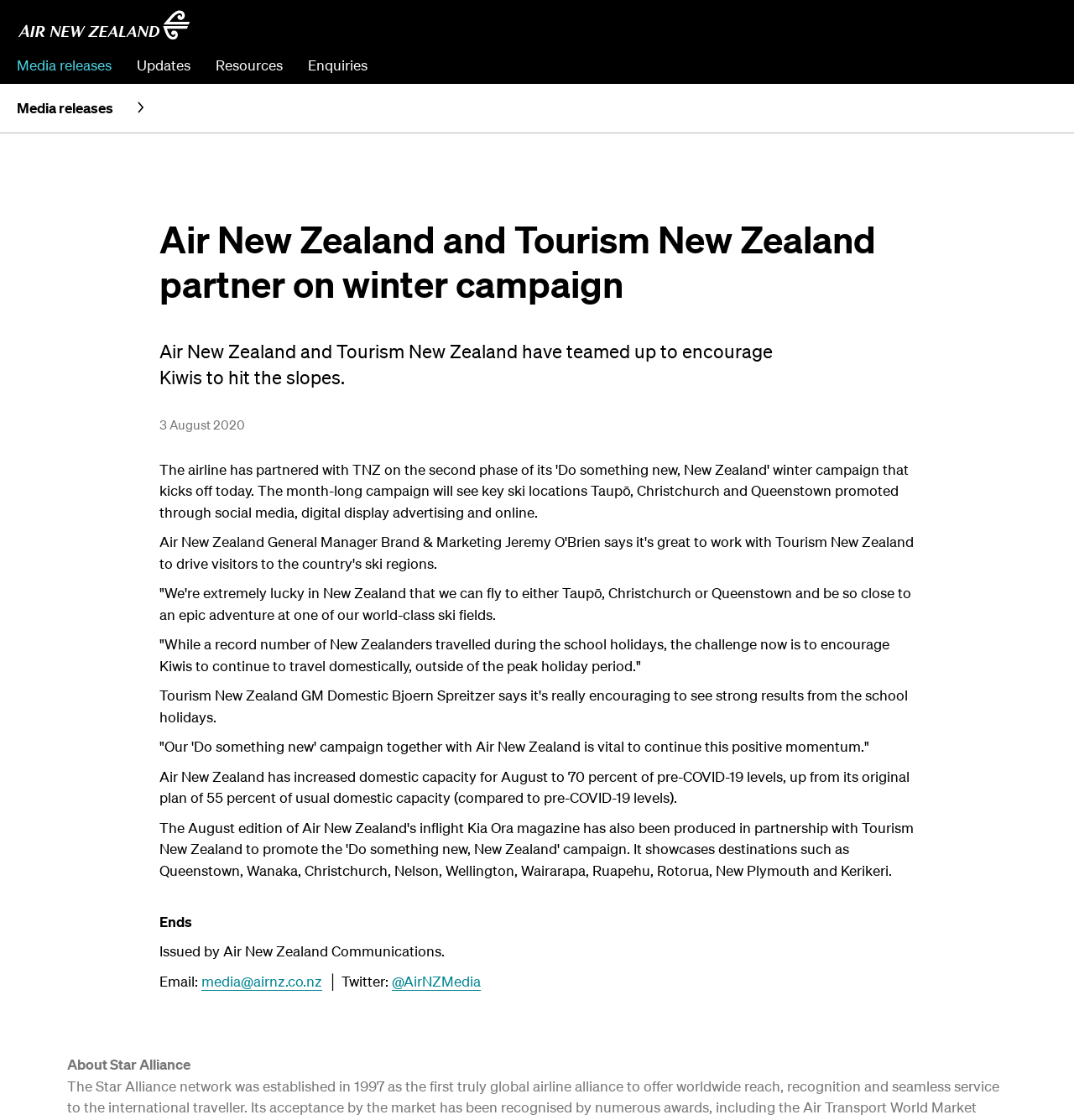Please identify the bounding box coordinates of the element that needs to be clicked to perform the following instruction: "Comment on the article".

None